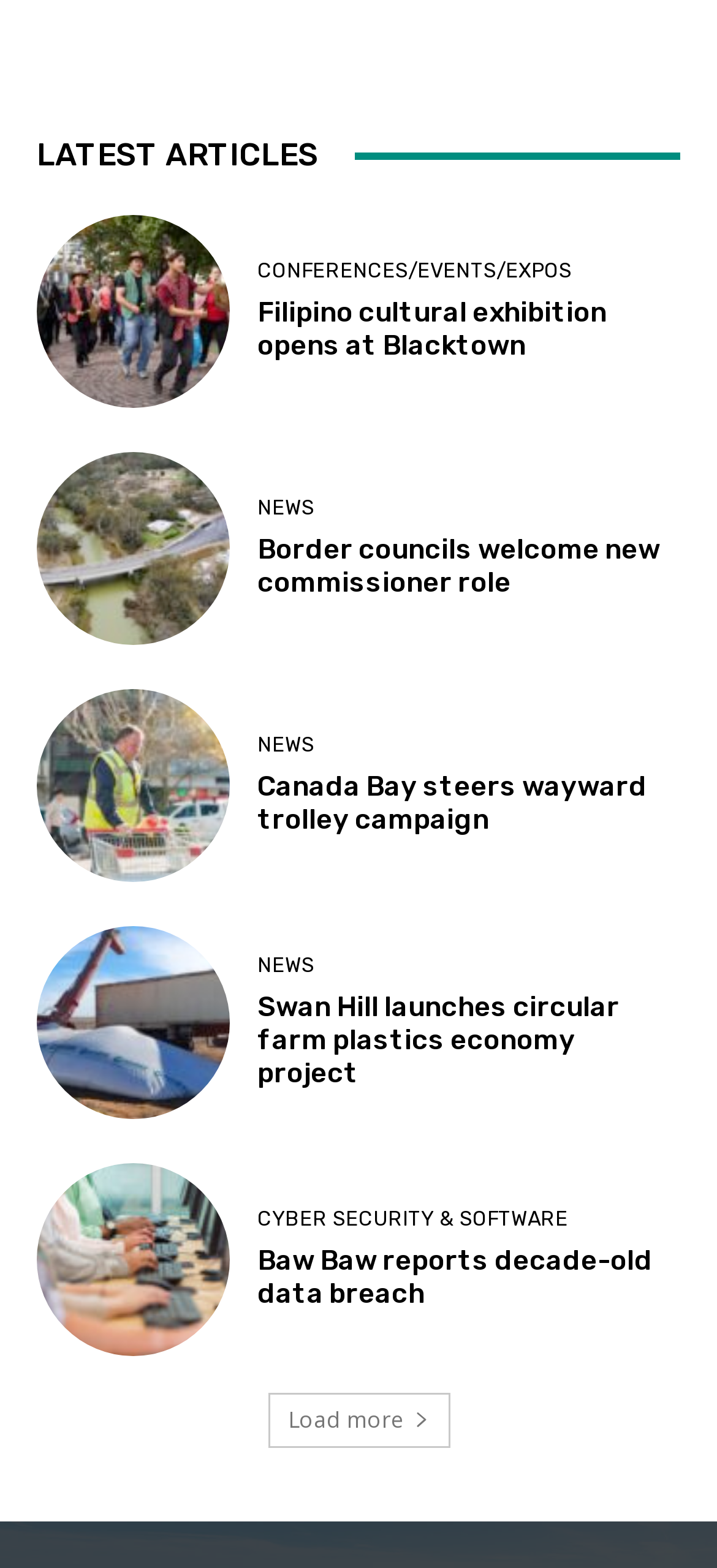Highlight the bounding box coordinates of the element that should be clicked to carry out the following instruction: "Learn about Swan Hill launches circular farm plastics economy project". The coordinates must be given as four float numbers ranging from 0 to 1, i.e., [left, top, right, bottom].

[0.359, 0.632, 0.864, 0.695]